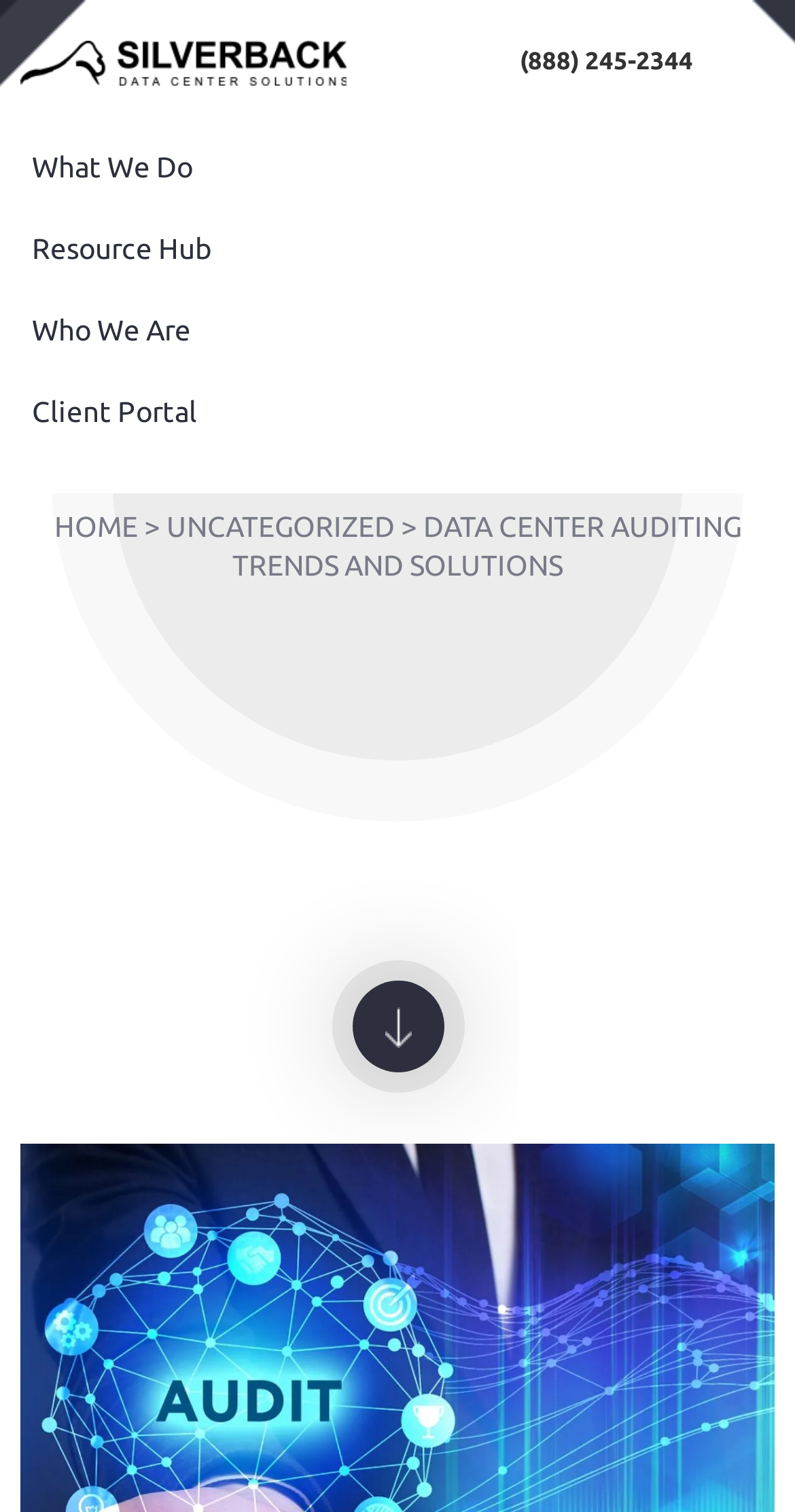Please specify the bounding box coordinates of the clickable region necessary for completing the following instruction: "Select English language". The coordinates must consist of four float numbers between 0 and 1, i.e., [left, top, right, bottom].

None